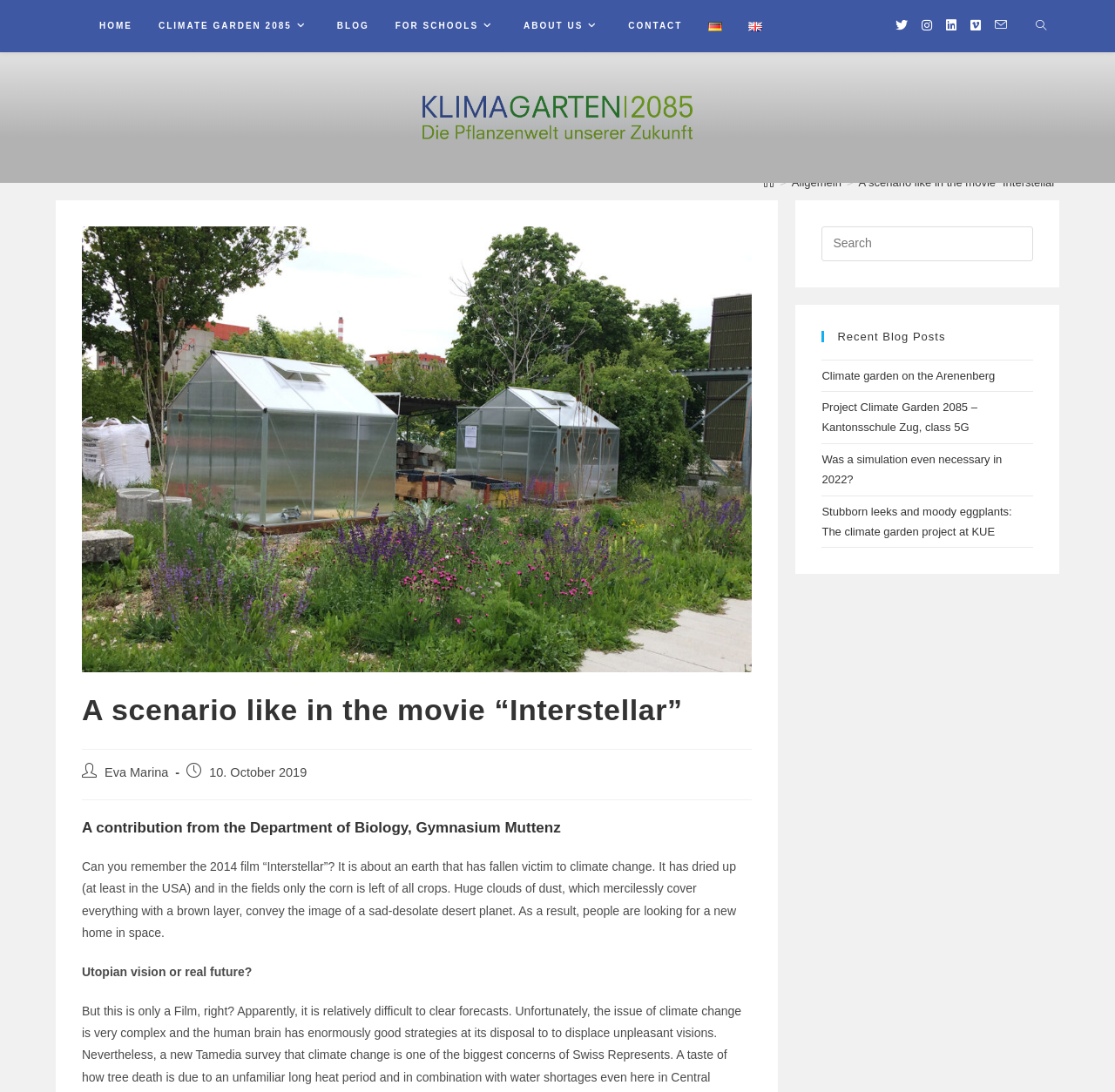How many languages can the website be translated to?
Could you please answer the question thoroughly and with as much detail as possible?

I counted the number of language links, which are 'Deutsch' and 'English', so the website can be translated to 2 languages.